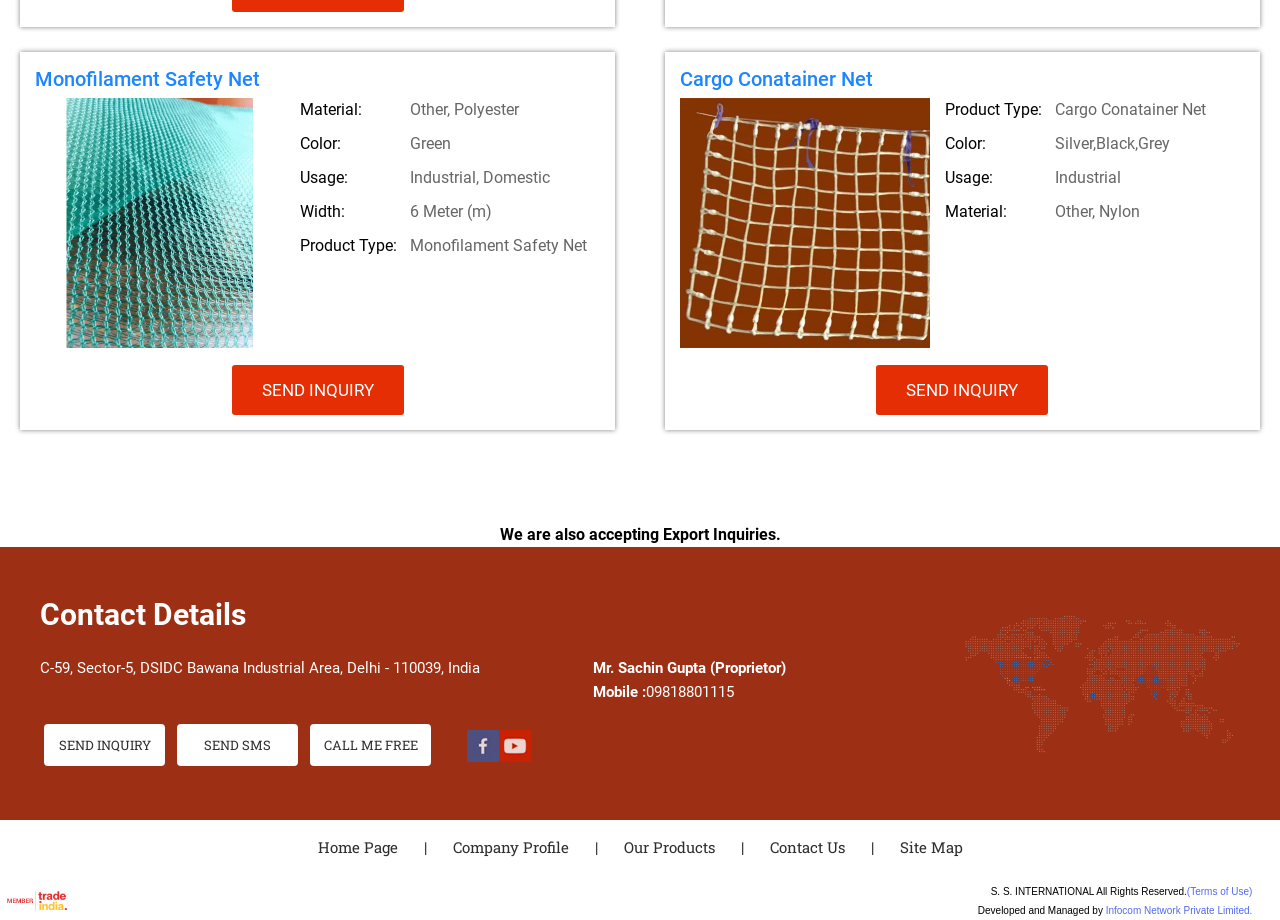Determine the bounding box for the UI element that matches this description: "KMF Media Pvt. Ltd".

None